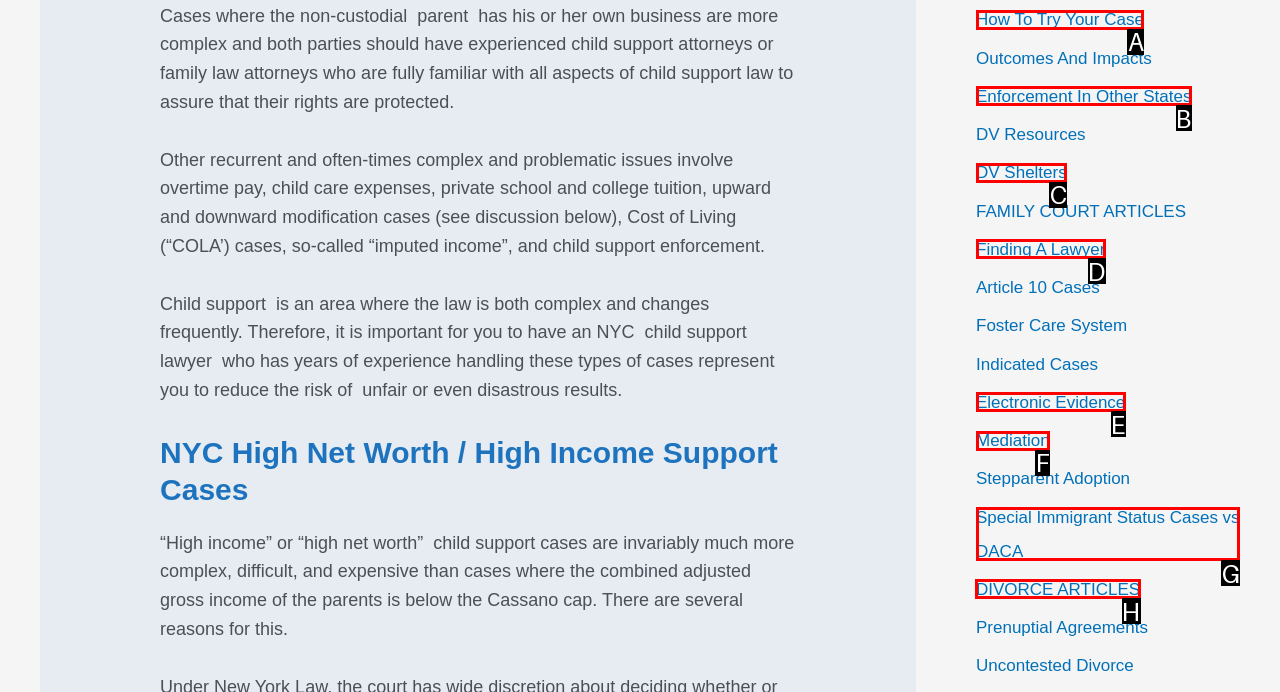From the given choices, which option should you click to complete this task: Explore 'DIVORCE ARTICLES'? Answer with the letter of the correct option.

H